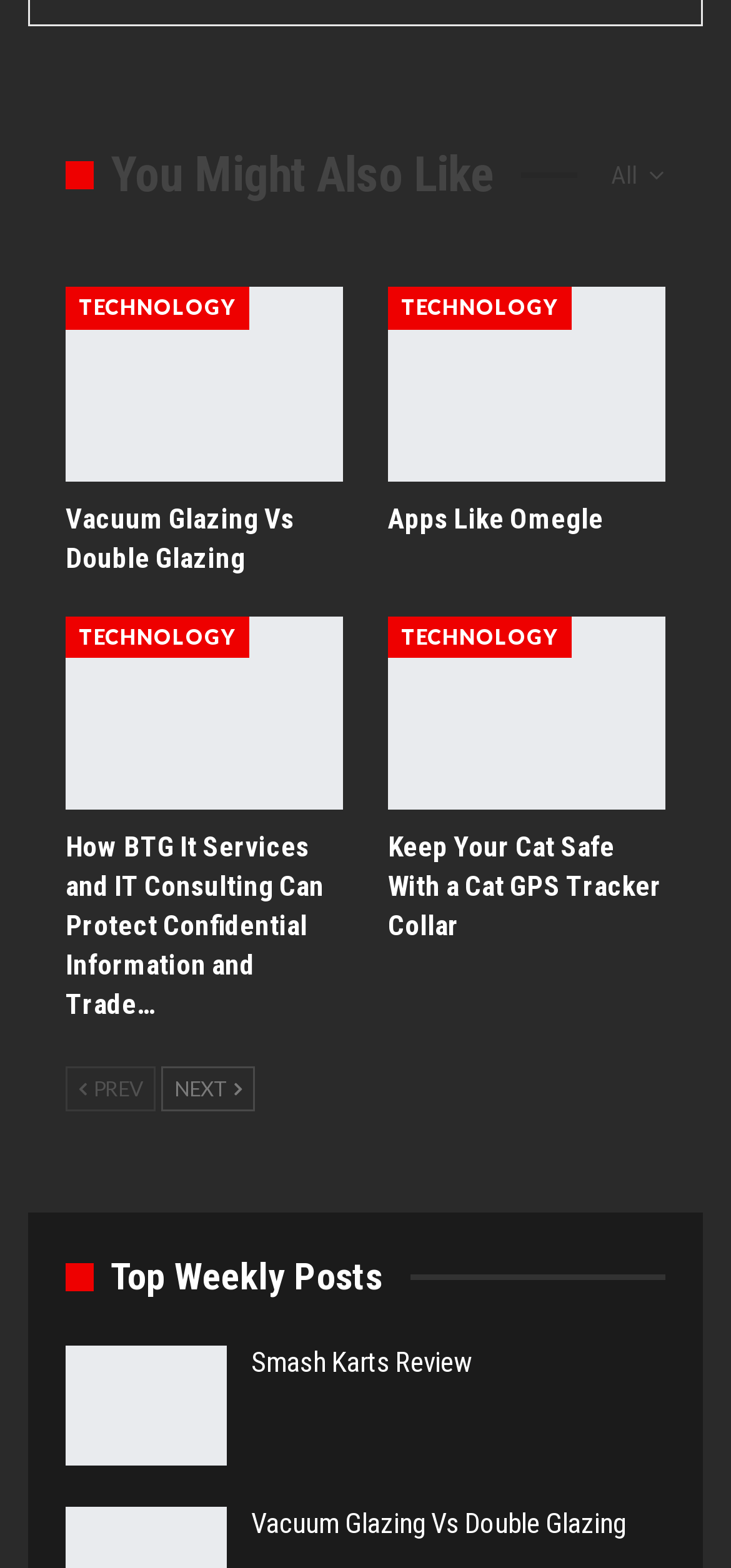Locate the UI element described as follows: "You might also like". Return the bounding box coordinates as four float numbers between 0 and 1 in the order [left, top, right, bottom].

[0.09, 0.103, 0.713, 0.126]